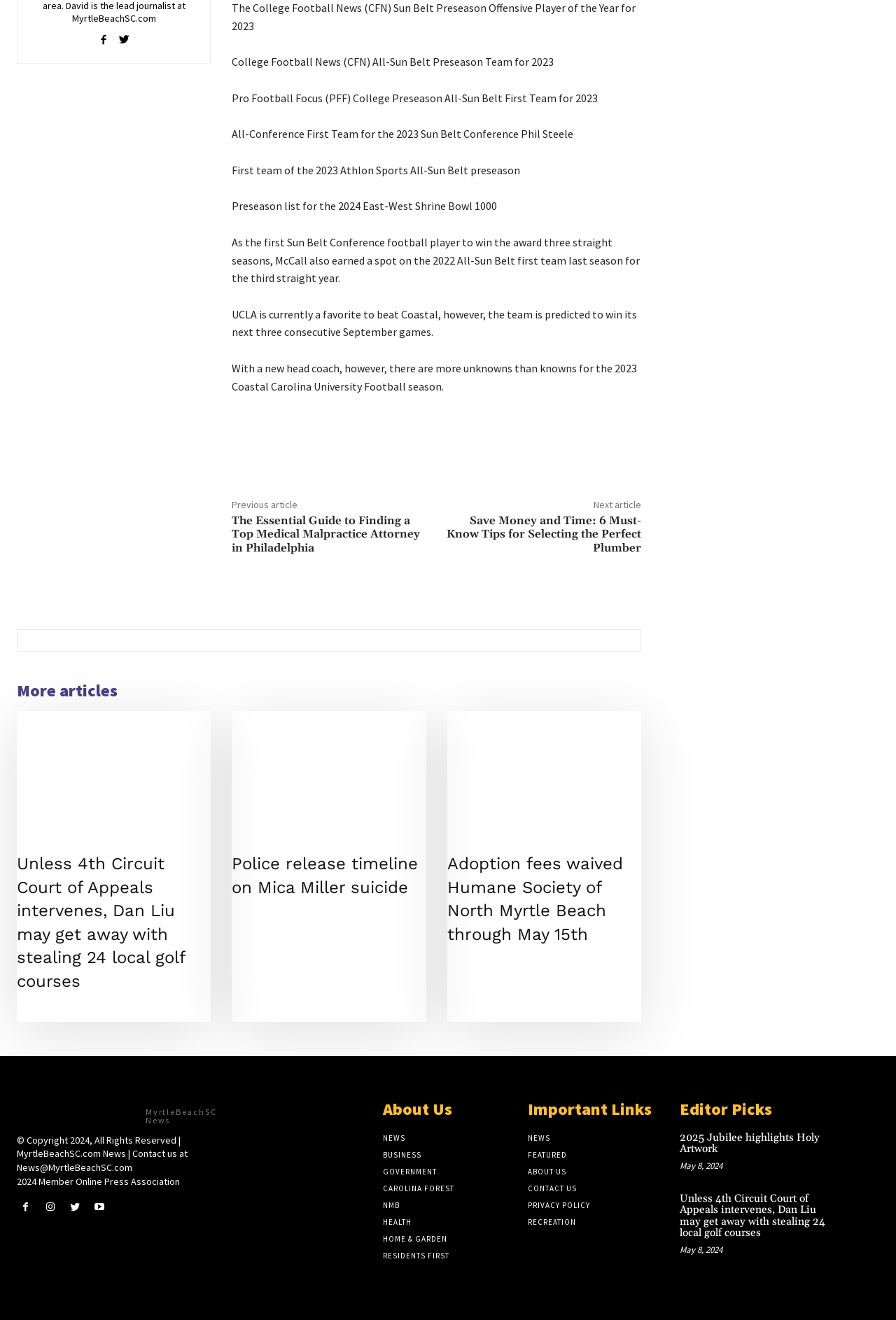Determine the bounding box coordinates for the clickable element required to fulfill the instruction: "Read the next article". Provide the coordinates as four float numbers between 0 and 1, i.e., [left, top, right, bottom].

[0.662, 0.378, 0.716, 0.387]